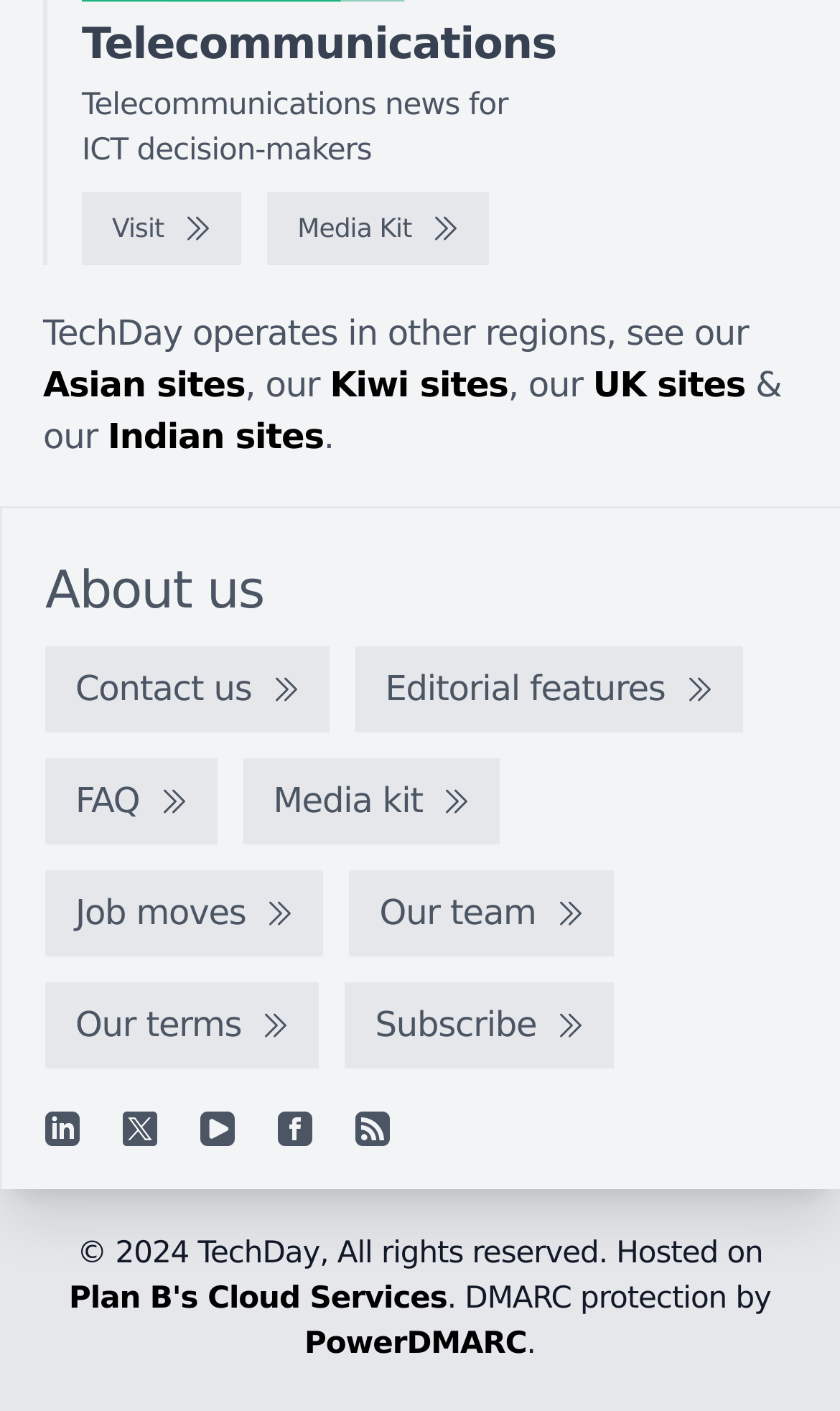What is the purpose of the 'Media Kit' link?
Using the image, respond with a single word or phrase.

To access media kit